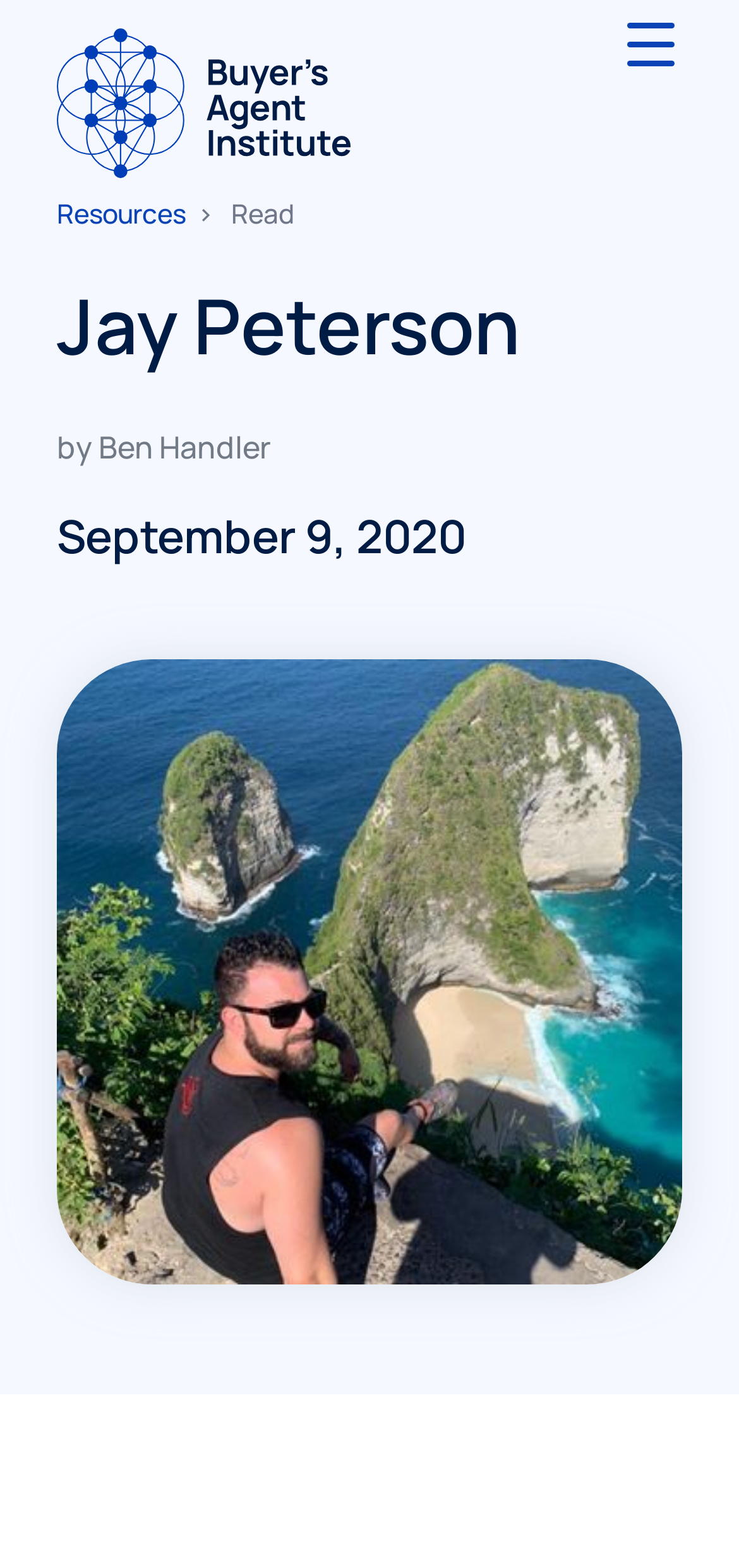Please provide a one-word or phrase answer to the question: 
What is the name of the institute?

Buyer's Agent Institute